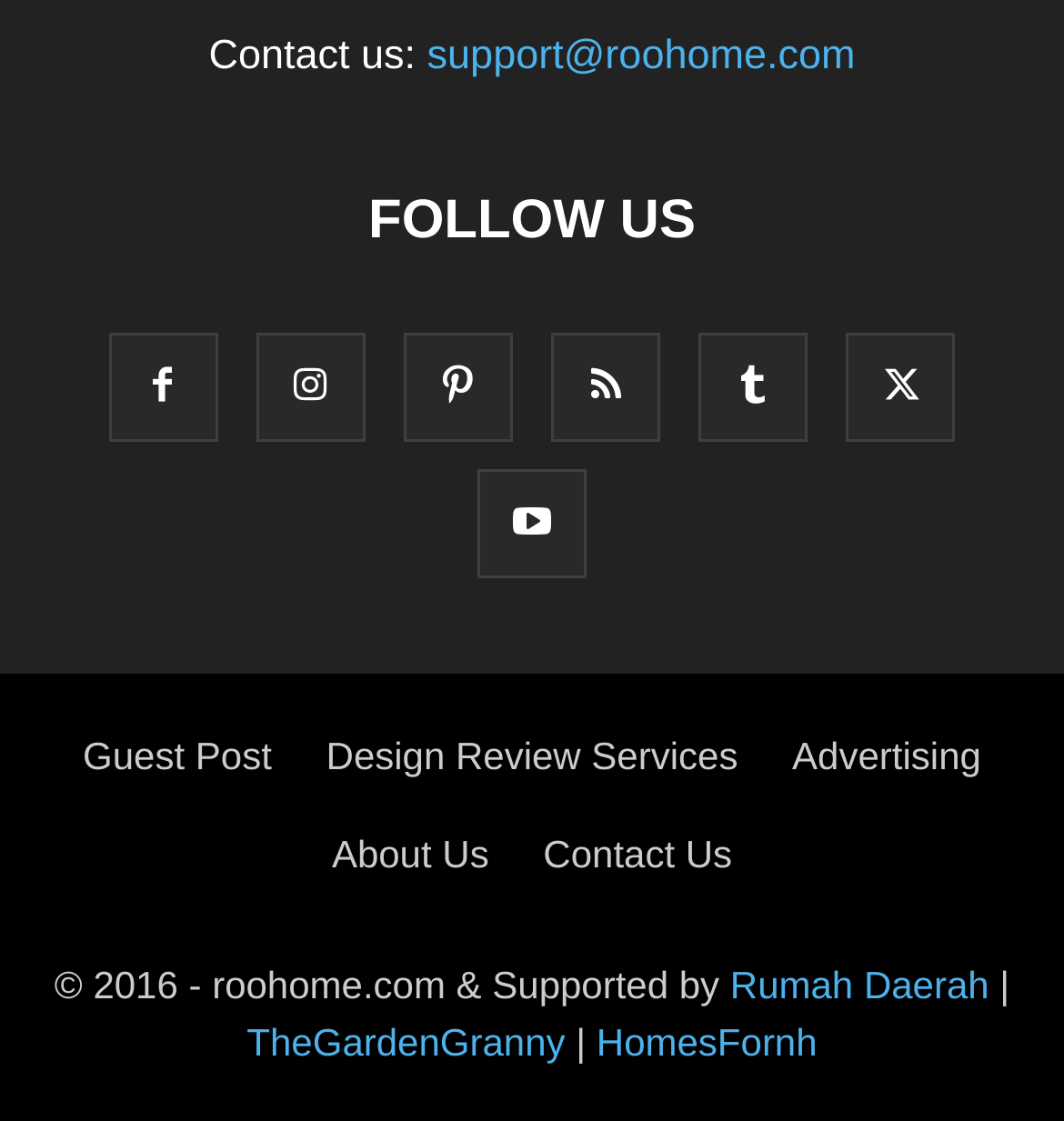Please identify the bounding box coordinates of the clickable area that will fulfill the following instruction: "Read about design review services". The coordinates should be in the format of four float numbers between 0 and 1, i.e., [left, top, right, bottom].

[0.306, 0.655, 0.694, 0.694]